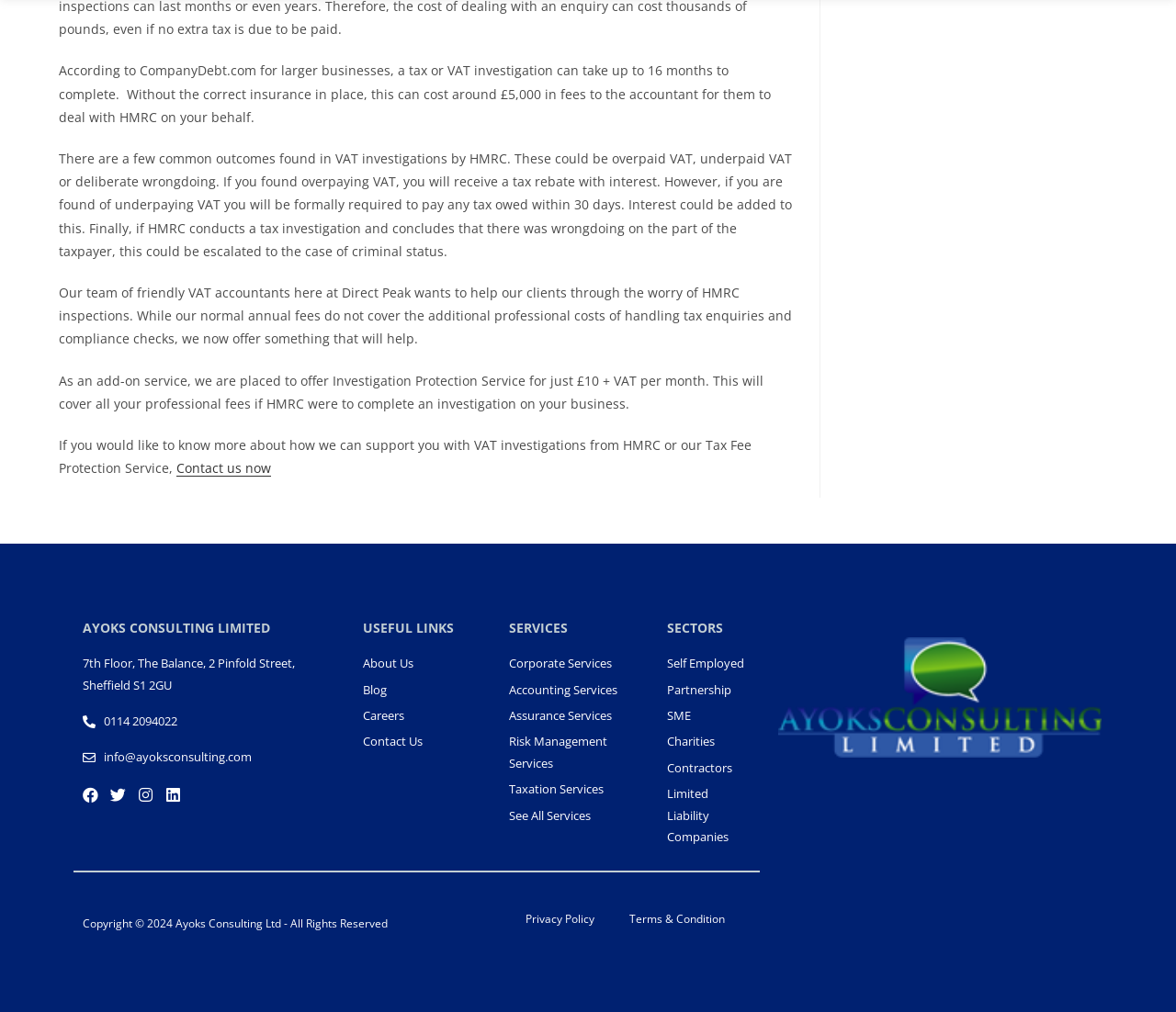Point out the bounding box coordinates of the section to click in order to follow this instruction: "Check Taxation Services".

[0.433, 0.77, 0.551, 0.791]